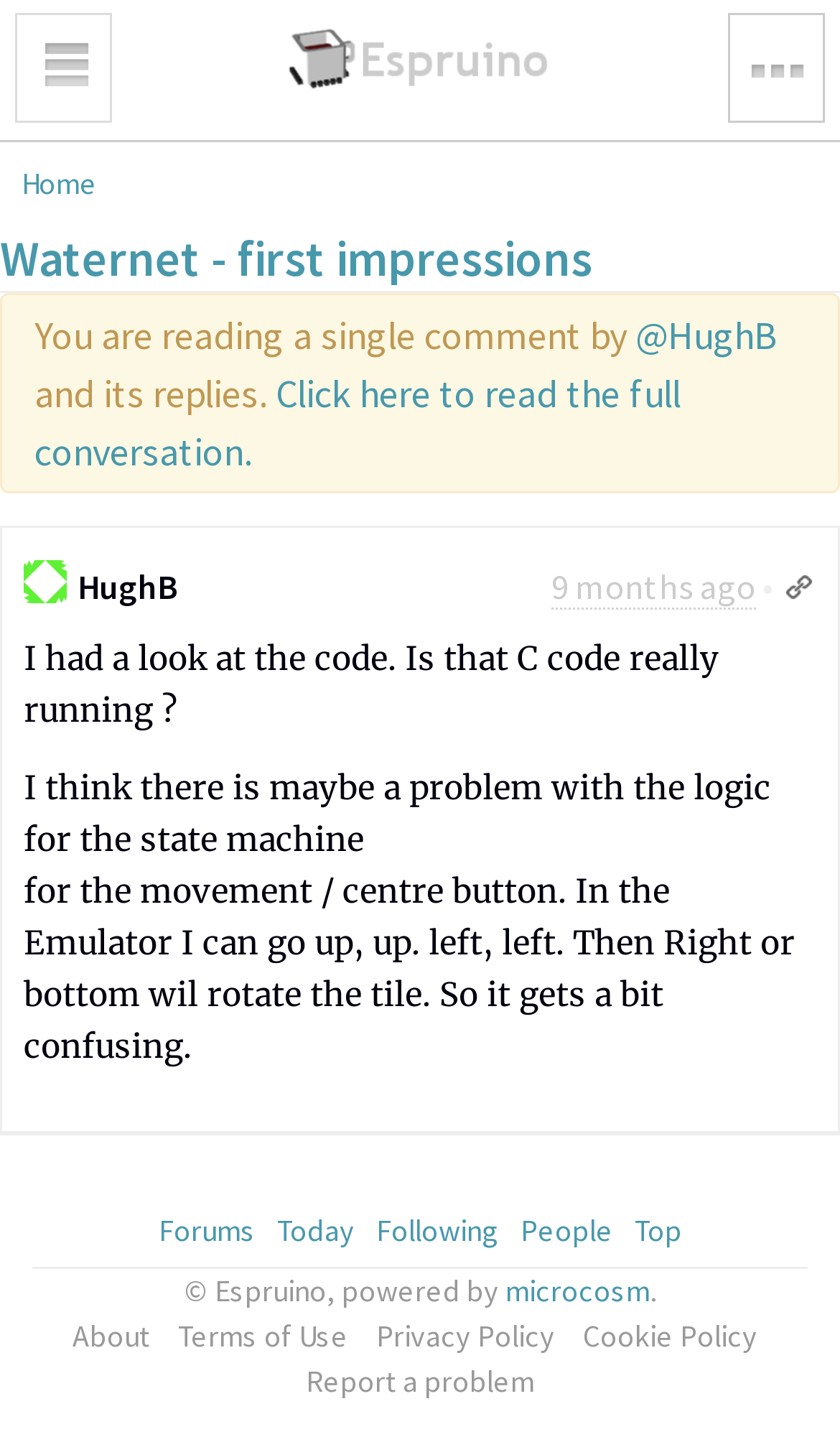Identify the bounding box coordinates of the element that should be clicked to fulfill this task: "Go to forums". The coordinates should be provided as four float numbers between 0 and 1, i.e., [left, top, right, bottom].

[0.188, 0.843, 0.304, 0.87]